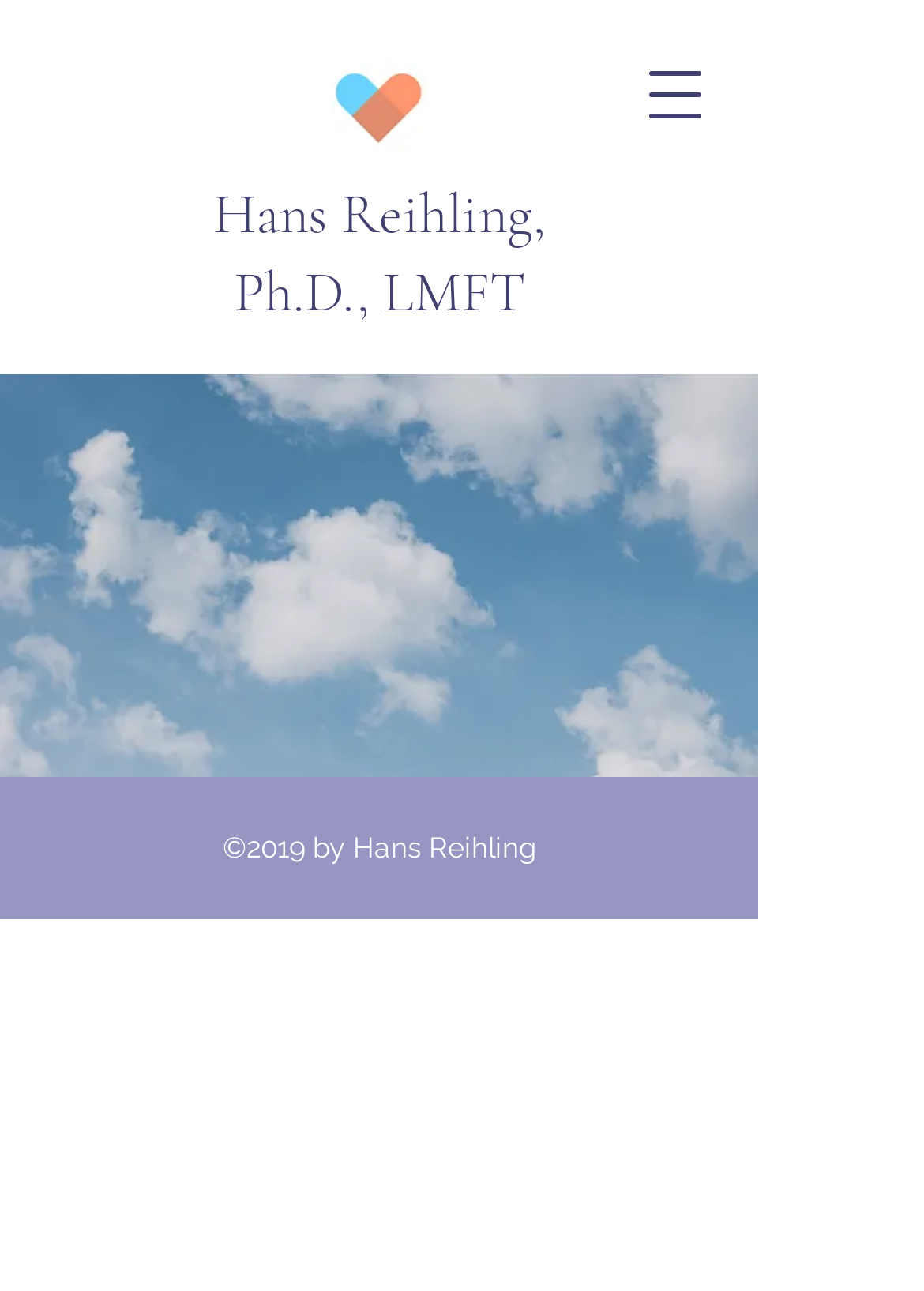Provide an in-depth caption for the webpage.

The webpage is about Hans Reihling, Ph.D., LMFT, and it appears to be a personal or professional website. At the top right corner, there is a button to open a navigation menu. Below the button, there is an image of a heart, which is a link to "heart3.jpg". 

To the left of the heart image, there is a heading that displays Hans Reihling's name and credentials. This heading is also a link. 

The main content of the webpage features a large background image of the sky, which takes up most of the page. 

At the very bottom of the page, there is a copyright notice that reads "©2019 by Hans Reihling".